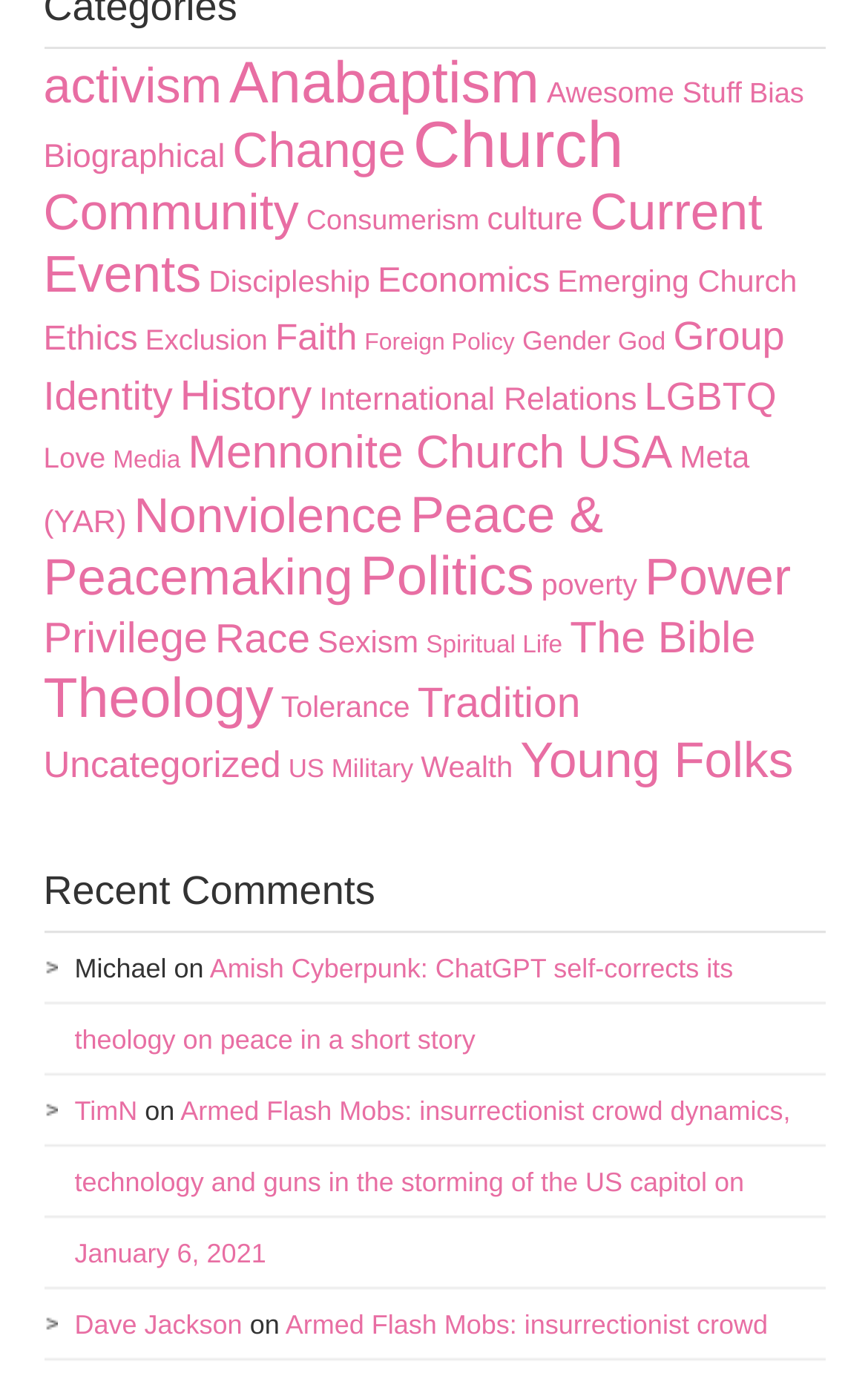Predict the bounding box coordinates of the area that should be clicked to accomplish the following instruction: "Explore the topic 'Peace & Peacemaking'". The bounding box coordinates should consist of four float numbers between 0 and 1, i.e., [left, top, right, bottom].

[0.05, 0.354, 0.695, 0.442]